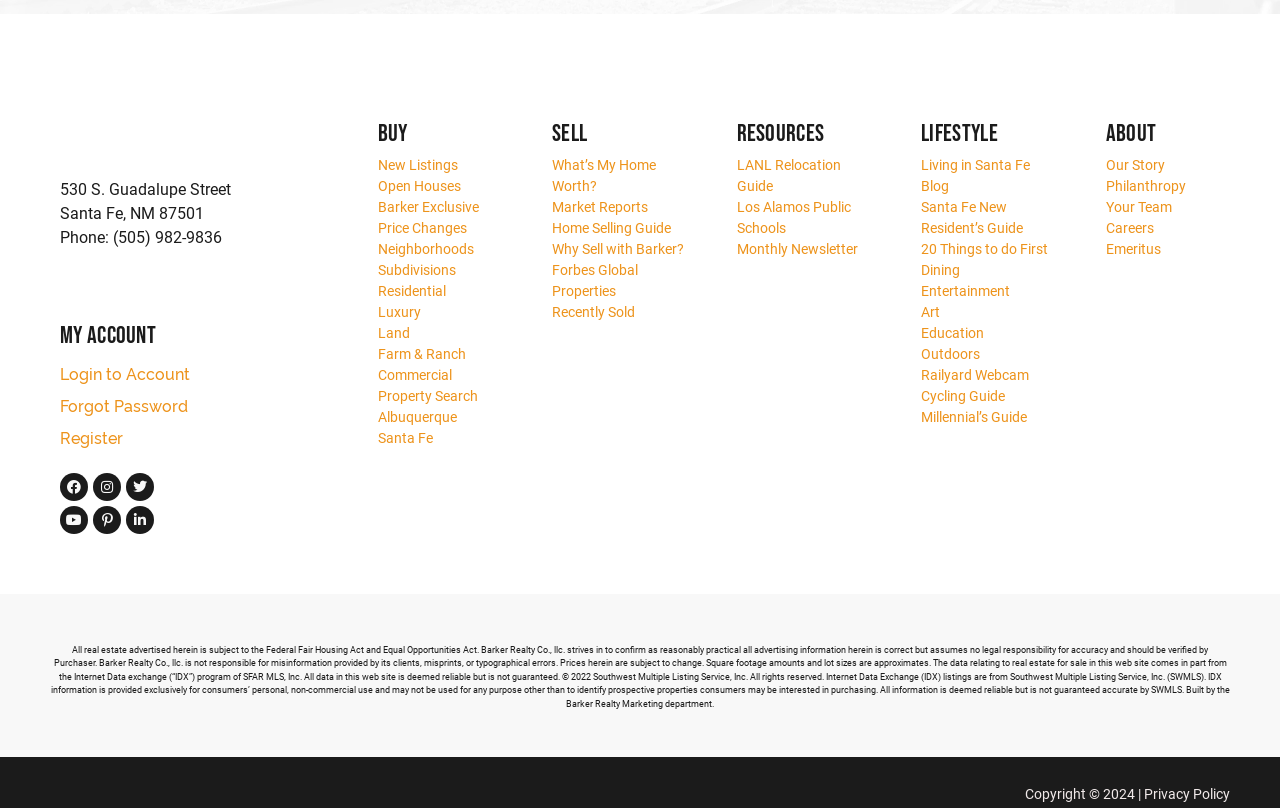Locate the bounding box coordinates of the element that should be clicked to execute the following instruction: "Click the 'January 2023' link".

None